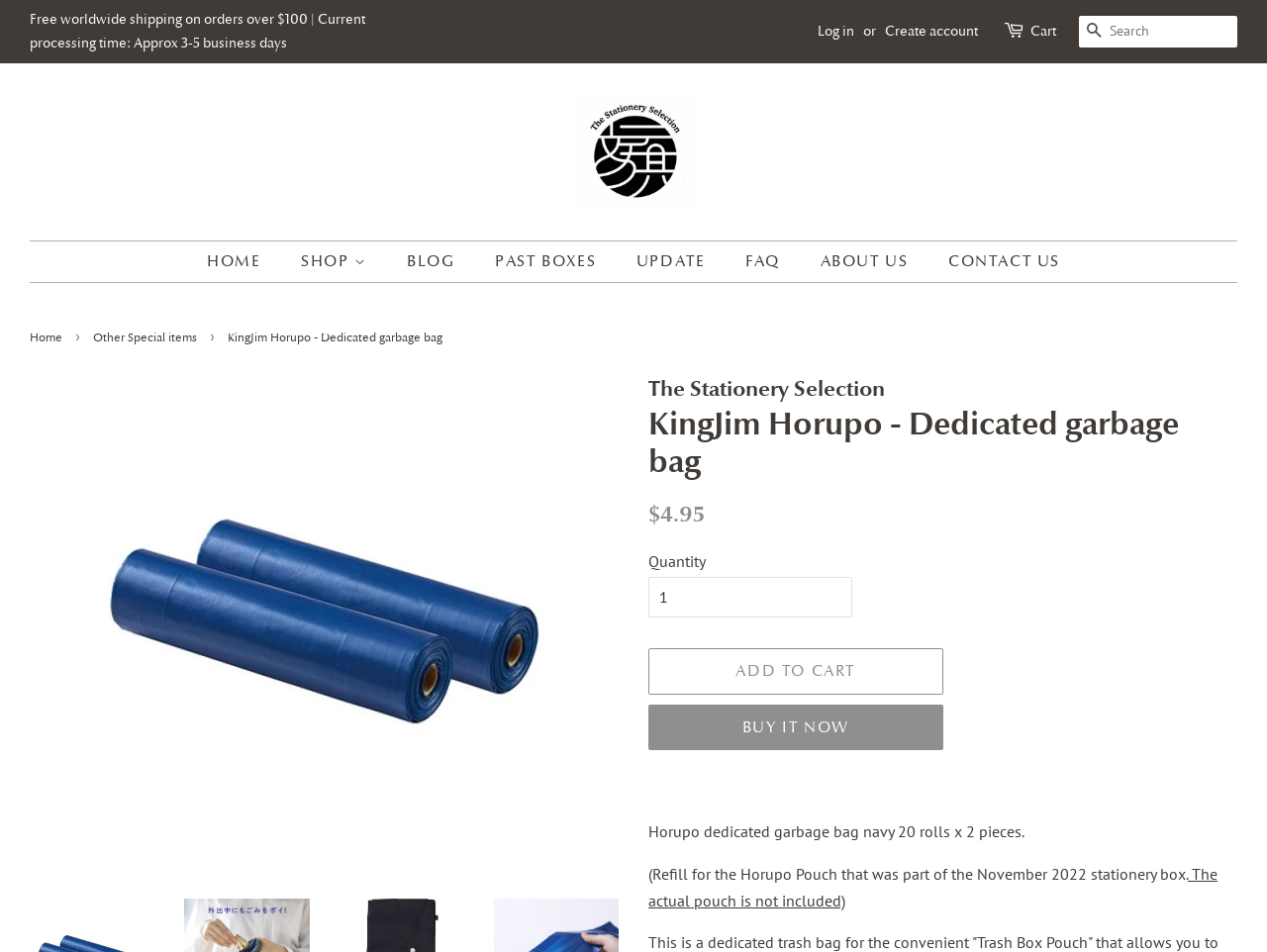Refer to the image and provide an in-depth answer to the question: 
What is the quantity of the garbage bag?

I found the quantity of the garbage bag by reading the product description, which states that it is a 'Horupo dedicated garbage bag navy 20 rolls x 2 pieces'.